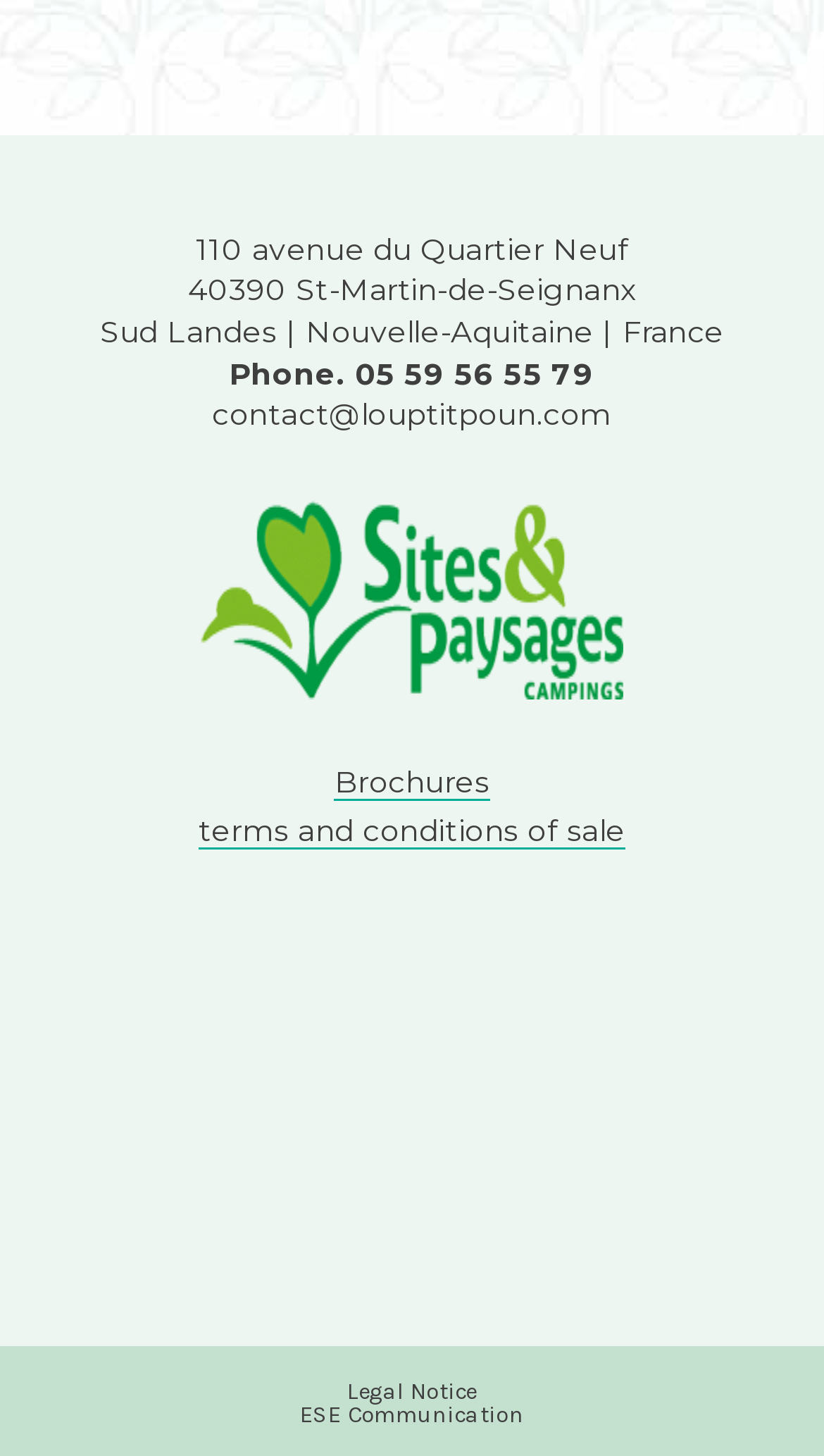What are the certifications of the website?
Using the image, provide a concise answer in one word or a short phrase.

Qualité tourisme, Clé verte, ANWB, ACSI, Caravan and motorhome club